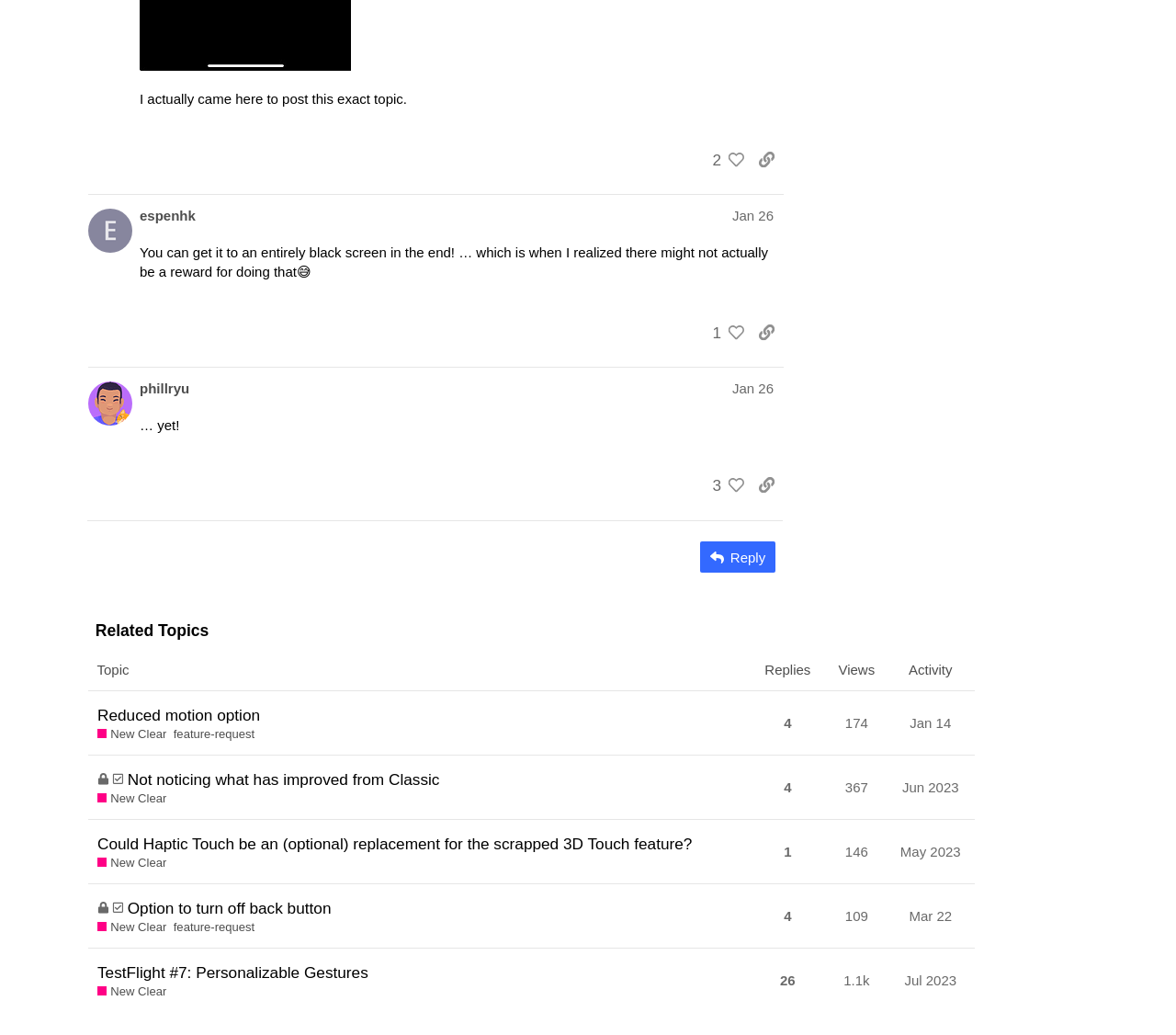What is the username of the author of the first post?
Respond to the question with a single word or phrase according to the image.

espenhk